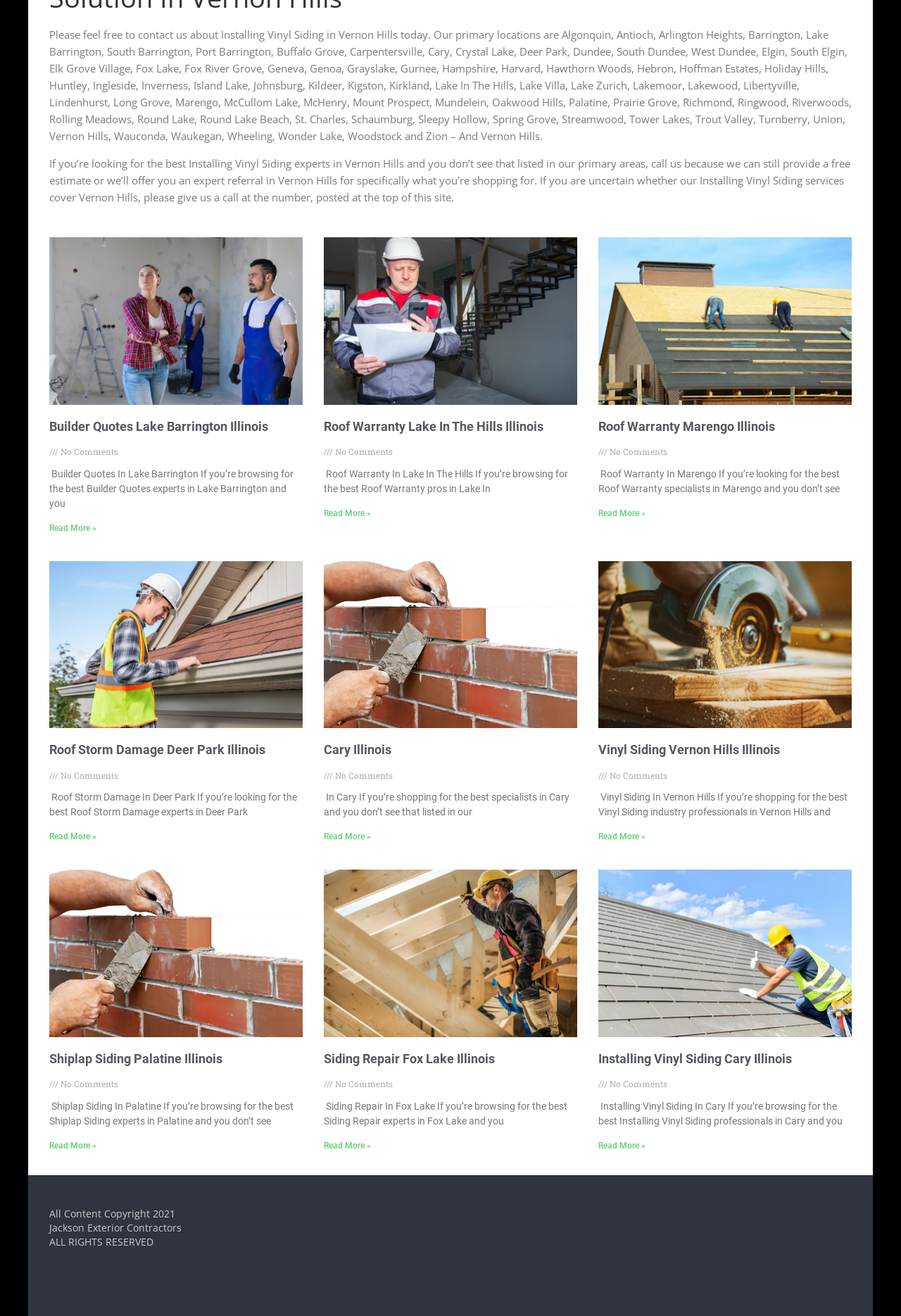Using a single word or phrase, answer the following question: 
What is the topic of the first article?

Builder Quotes Lake Barrington Illinois